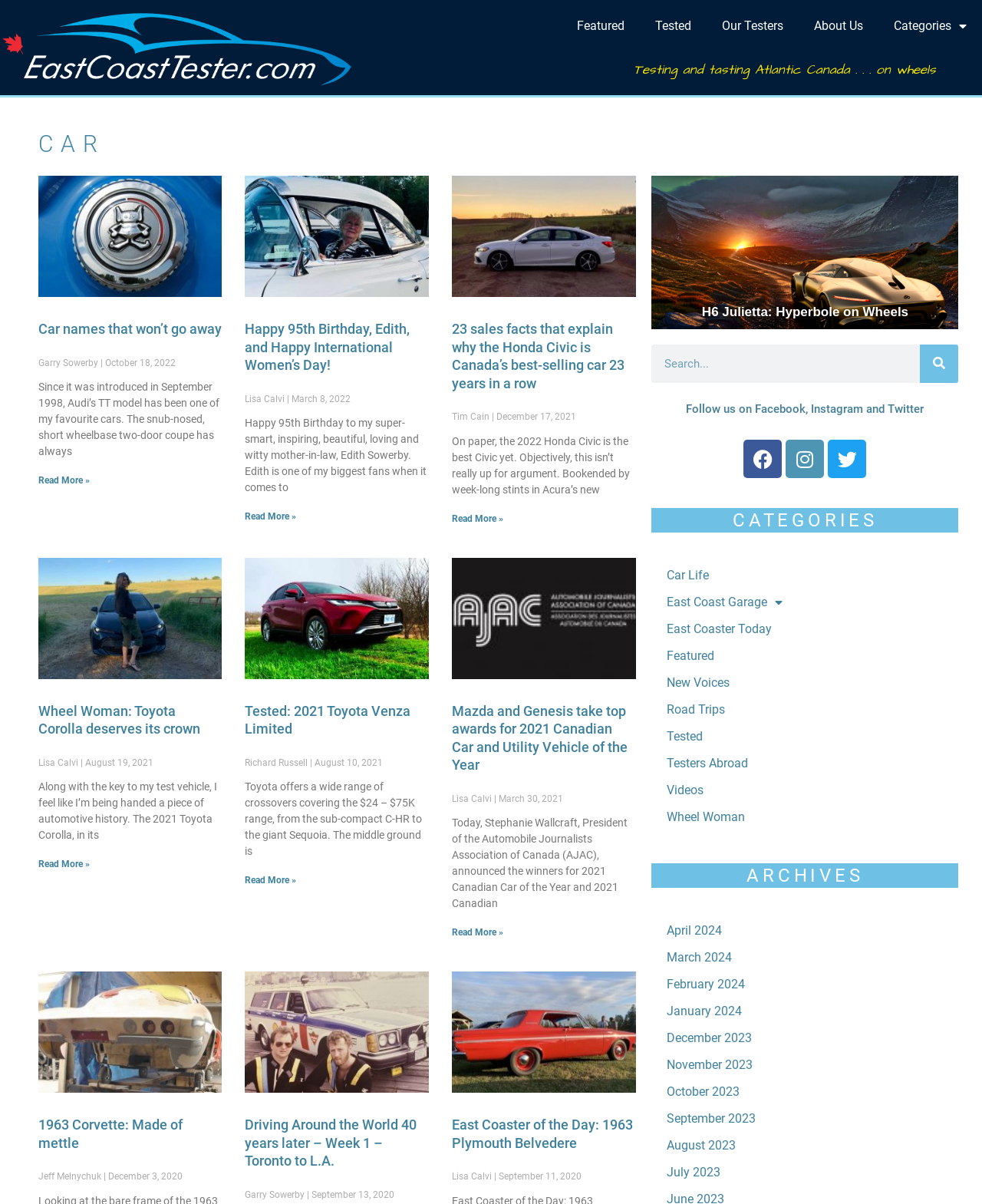Examine the image and give a thorough answer to the following question:
What is the date of the last article?

I looked at the last article element [199] and found that its date is 'December 3, 2020', which is mentioned in the StaticText element [591].